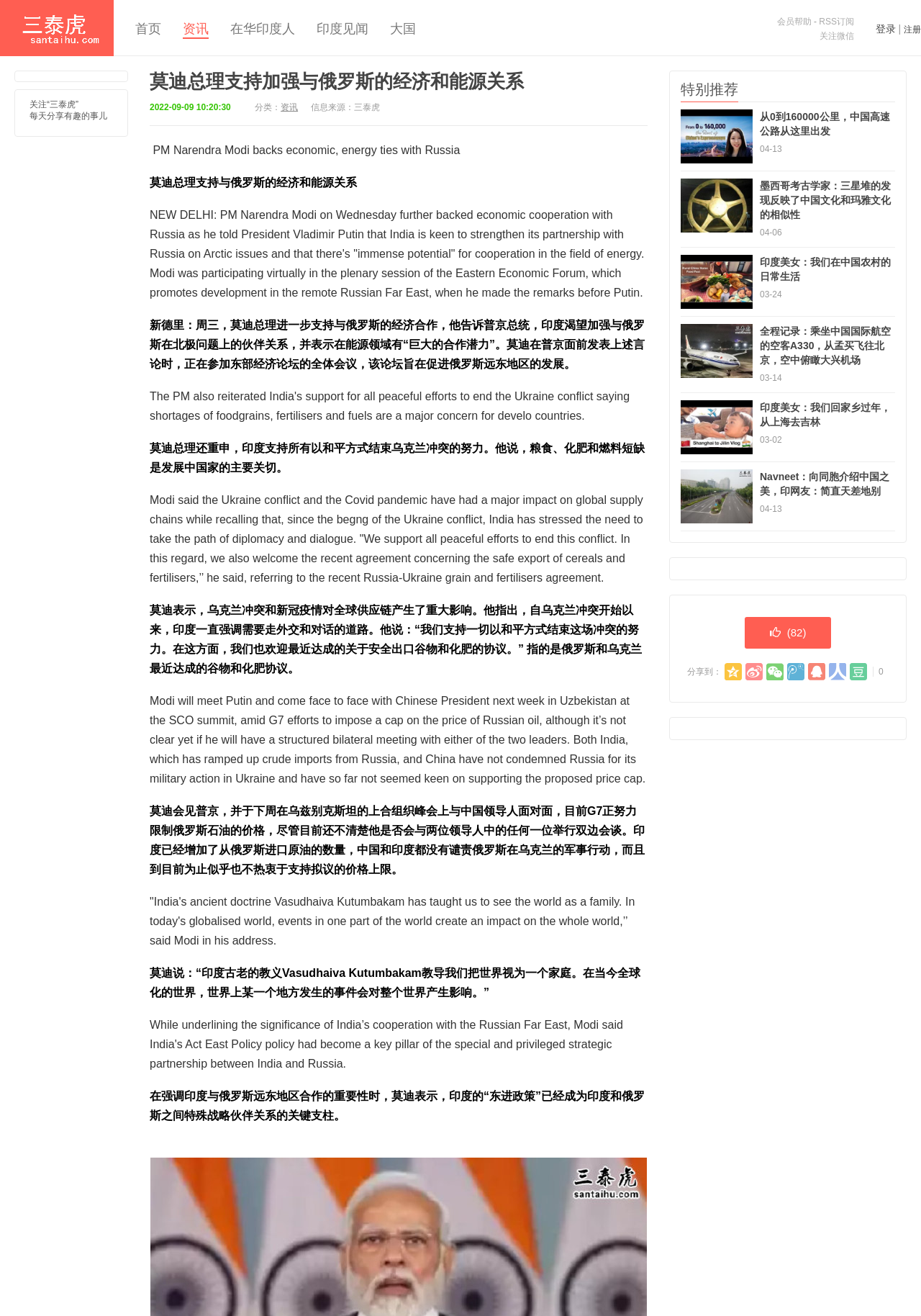Determine the bounding box coordinates in the format (top-left x, top-left y, bottom-right x, bottom-right y). Ensure all values are floating point numbers between 0 and 1. Identify the bounding box of the UI element described by: 印度见闻

[0.344, 0.015, 0.4, 0.028]